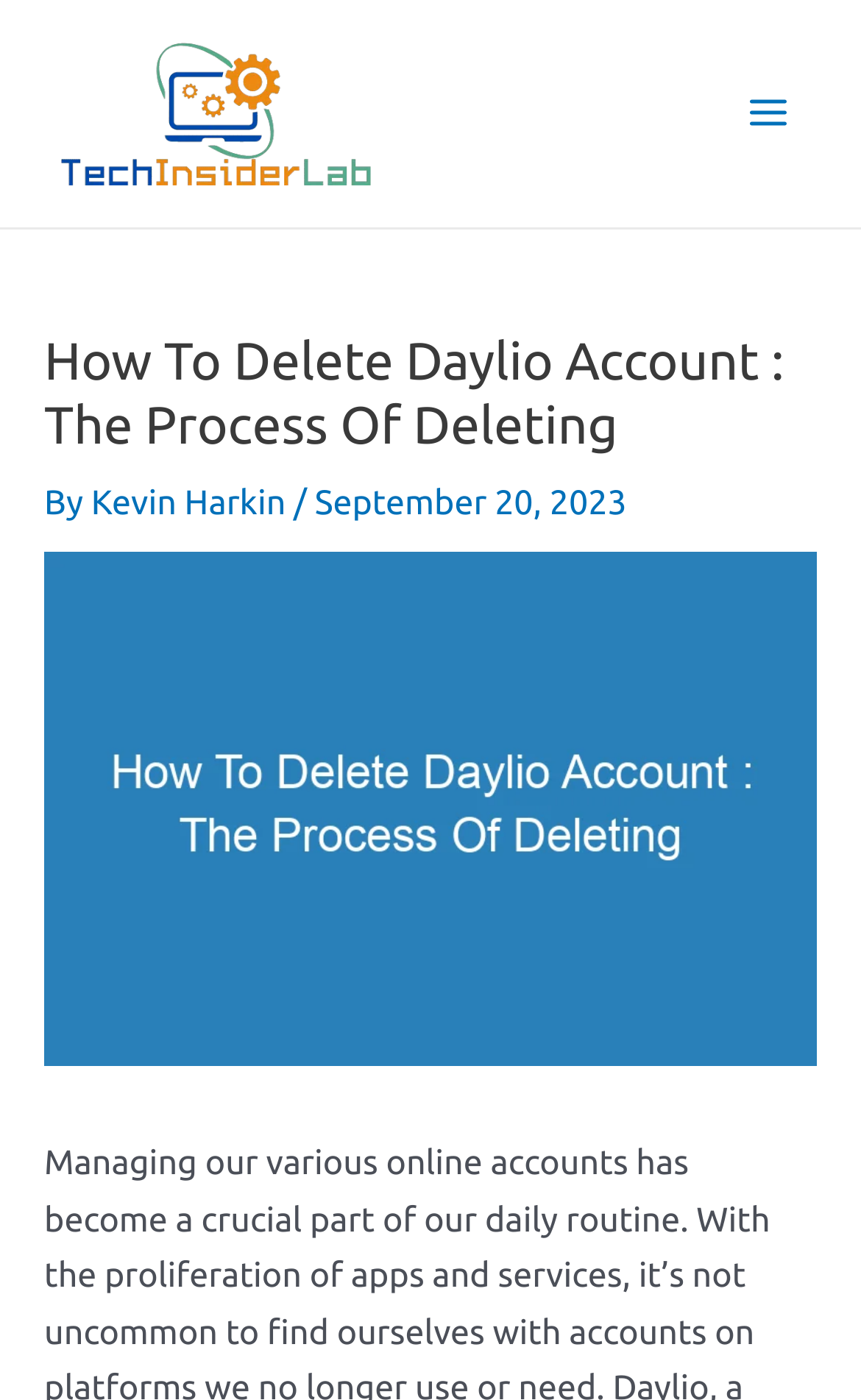Respond concisely with one word or phrase to the following query:
Who wrote the article?

Kevin Harkin